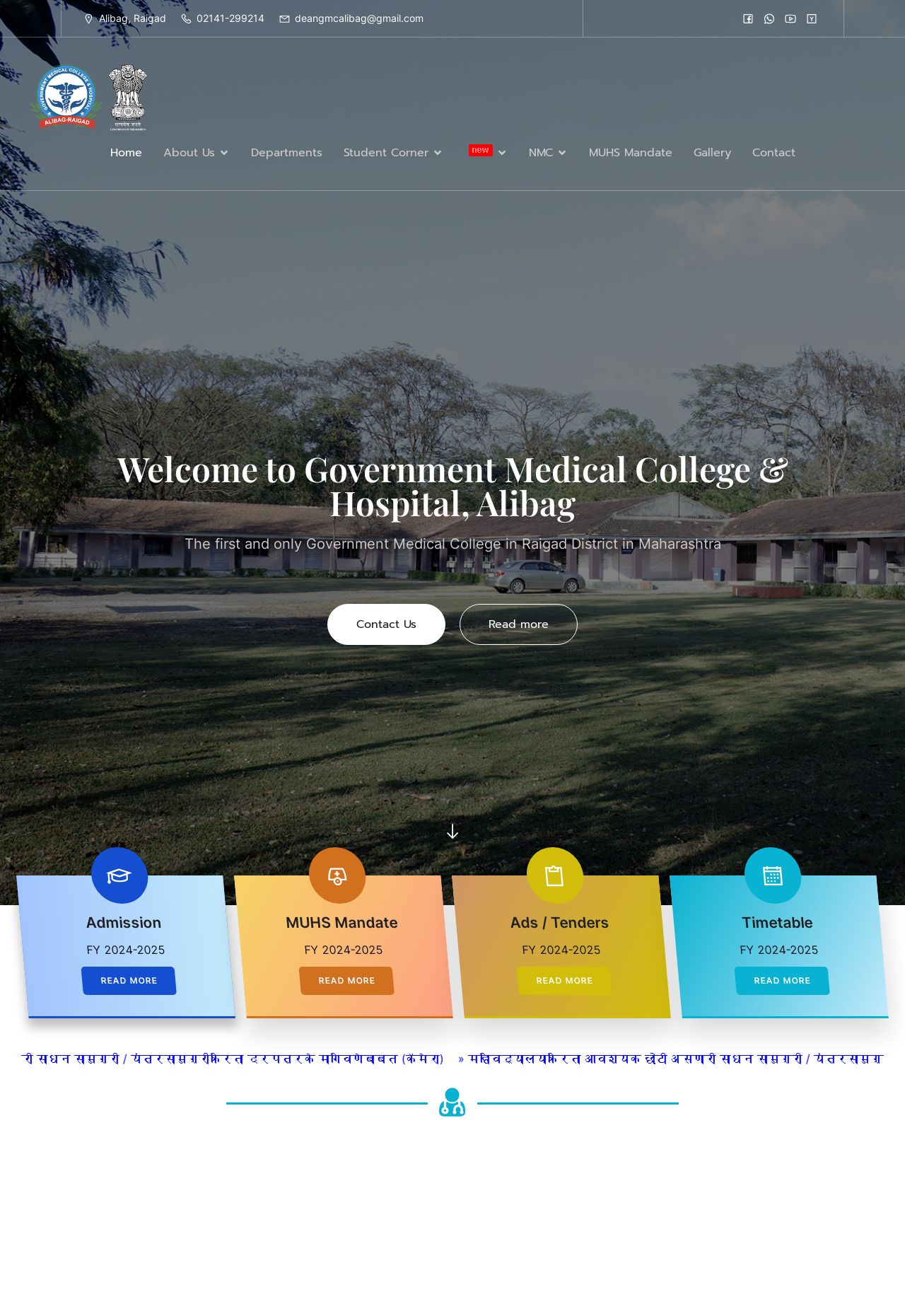Show the bounding box coordinates of the element that should be clicked to complete the task: "Click on the Gallery link".

[0.766, 0.104, 0.807, 0.128]